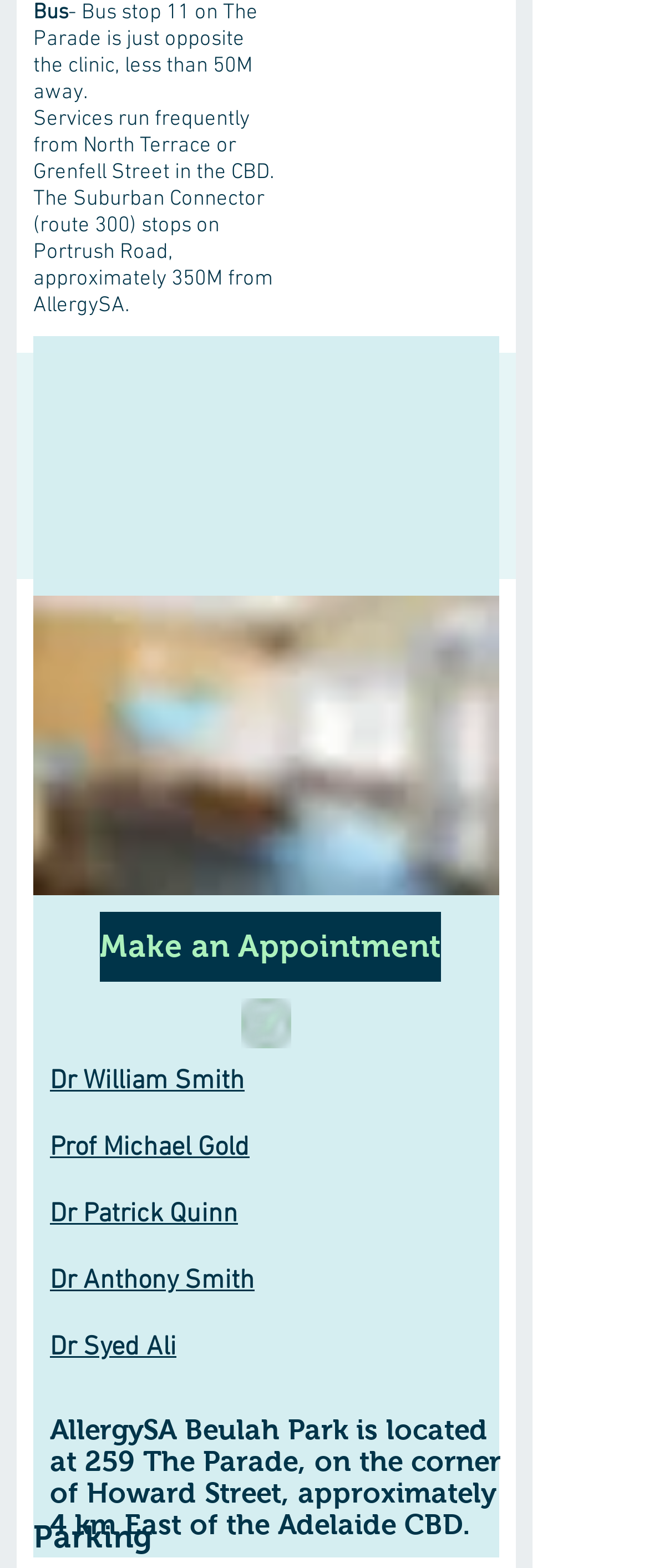Please analyze the image and give a detailed answer to the question:
What is the purpose of the Google Maps element?

The Google Maps element is likely used to provide a visual representation of the clinic's location, allowing users to see the exact location of AllergySA Beulah Park.